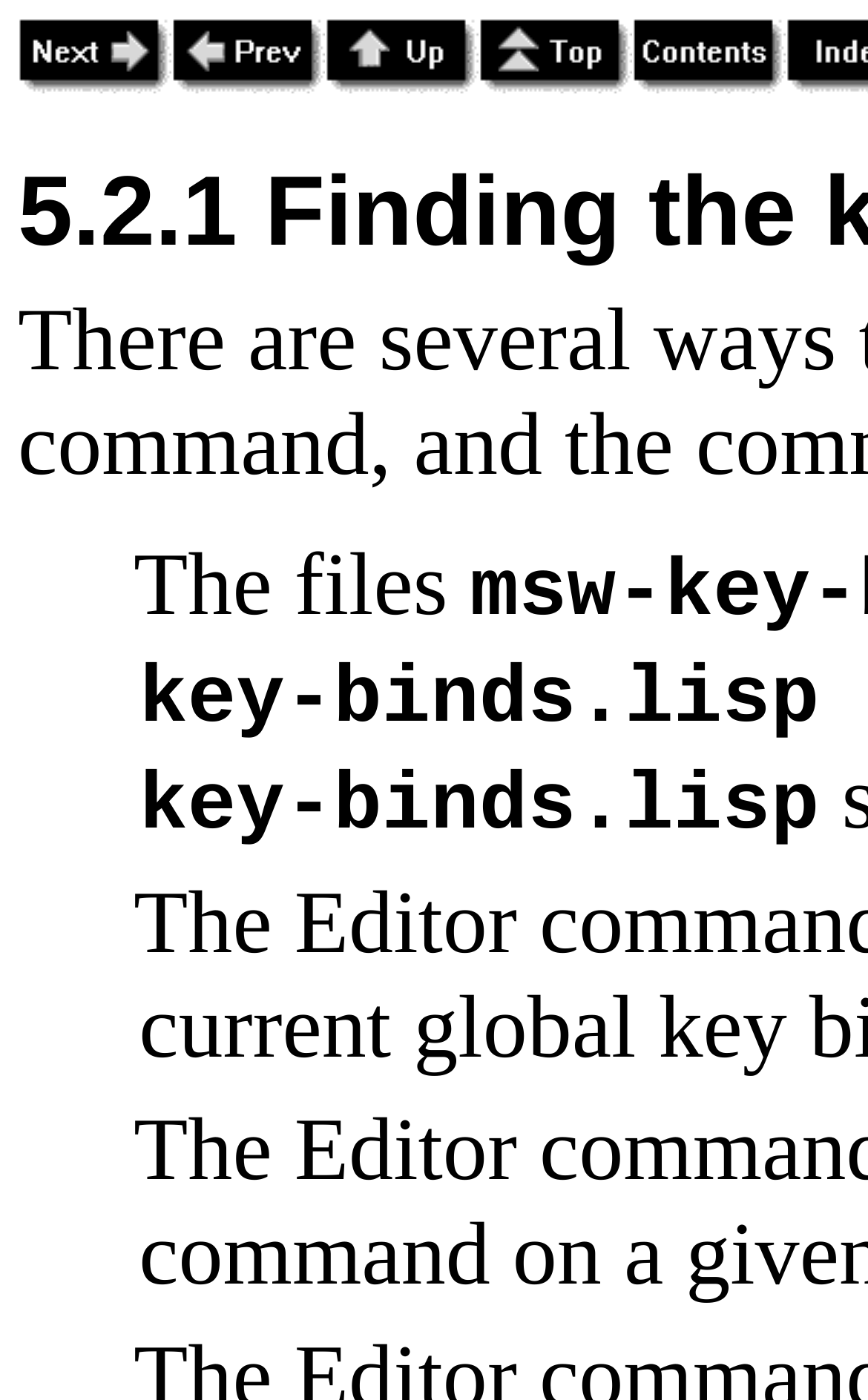Locate the bounding box coordinates for the element described below: "Clean out services near me". The coordinates must be four float values between 0 and 1, formatted as [left, top, right, bottom].

None